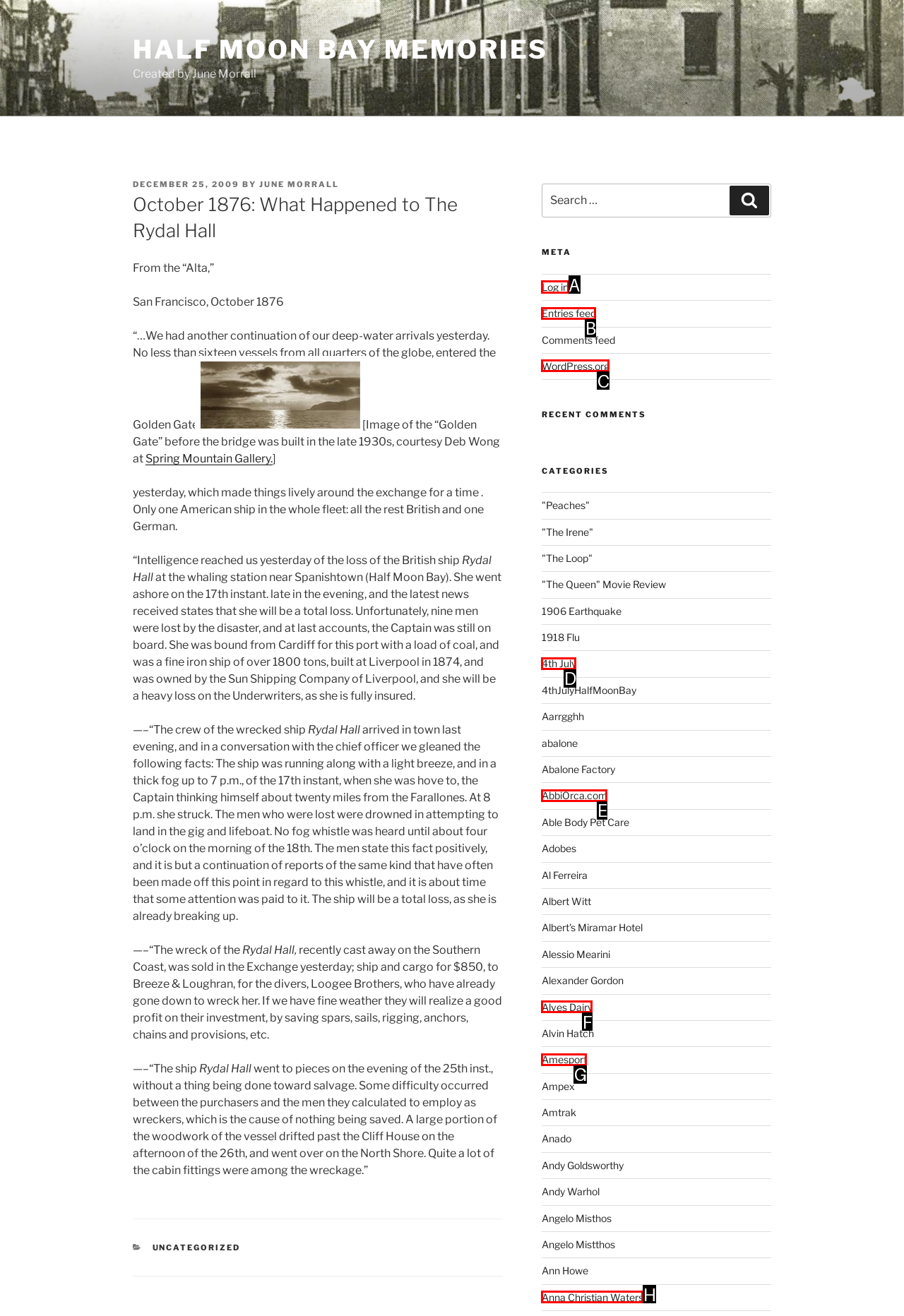Tell me which option I should click to complete the following task: Log in Answer with the option's letter from the given choices directly.

A